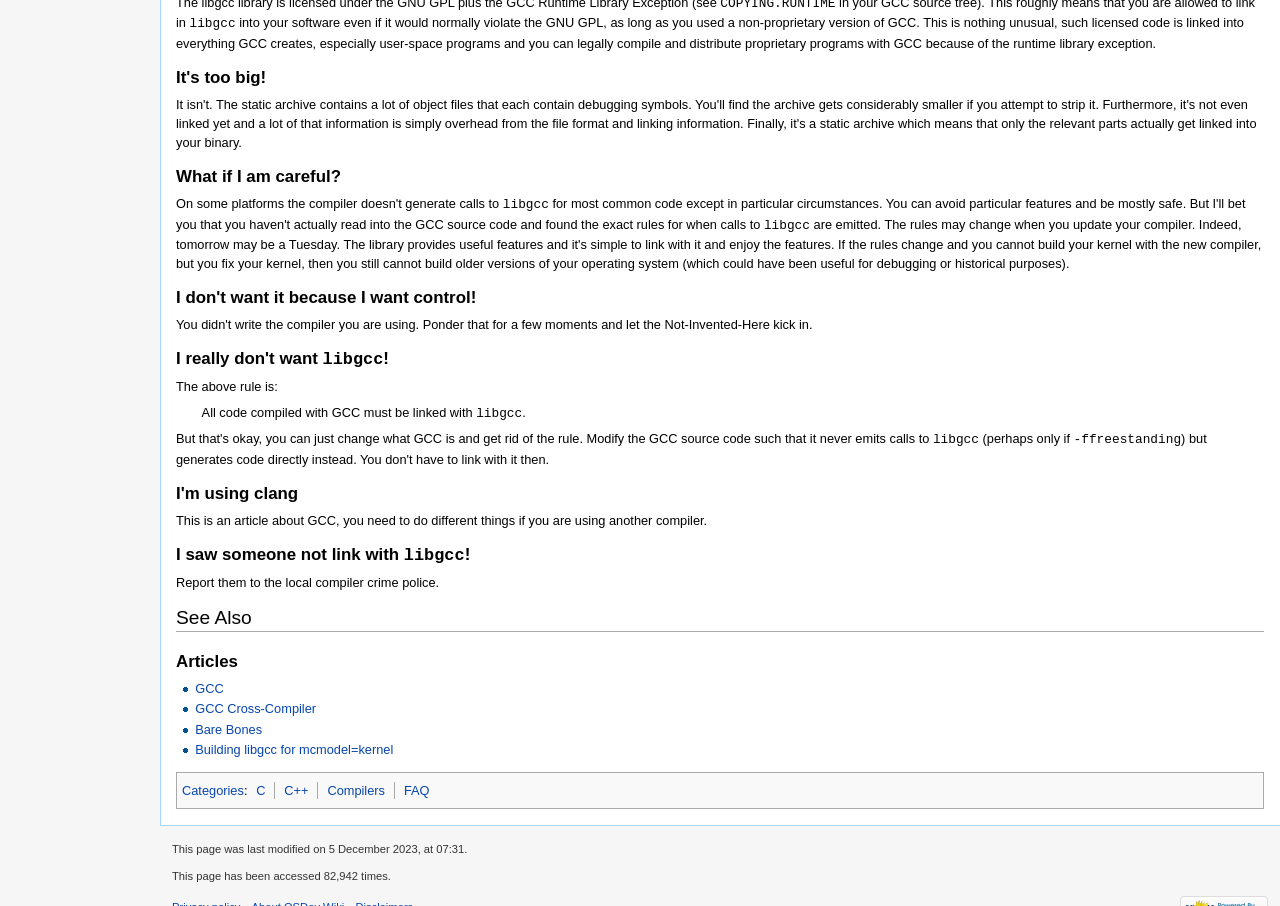Highlight the bounding box coordinates of the element that should be clicked to carry out the following instruction: "Click the 'Twitter' link". The coordinates must be given as four float numbers ranging from 0 to 1, i.e., [left, top, right, bottom].

None